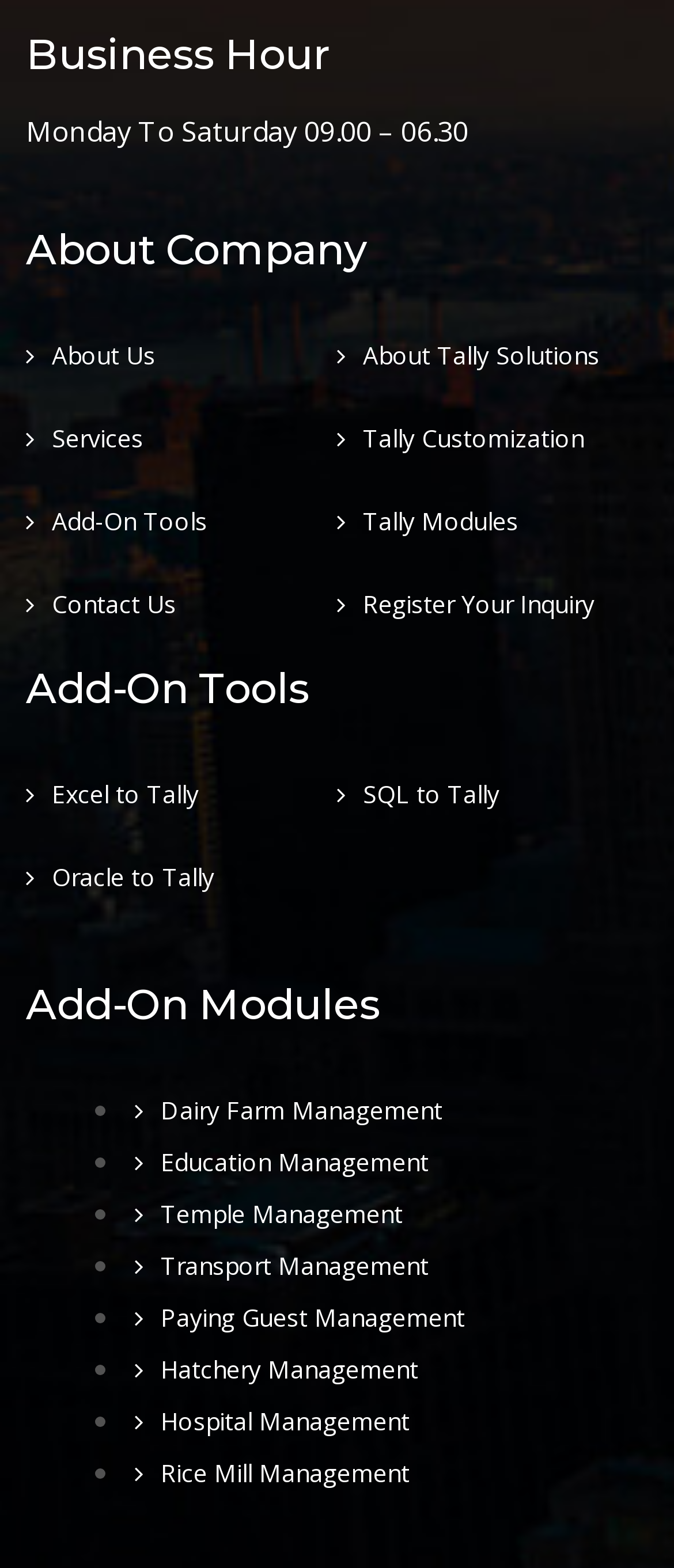Determine the bounding box coordinates of the region that needs to be clicked to achieve the task: "Contact Us".

[0.038, 0.375, 0.262, 0.396]